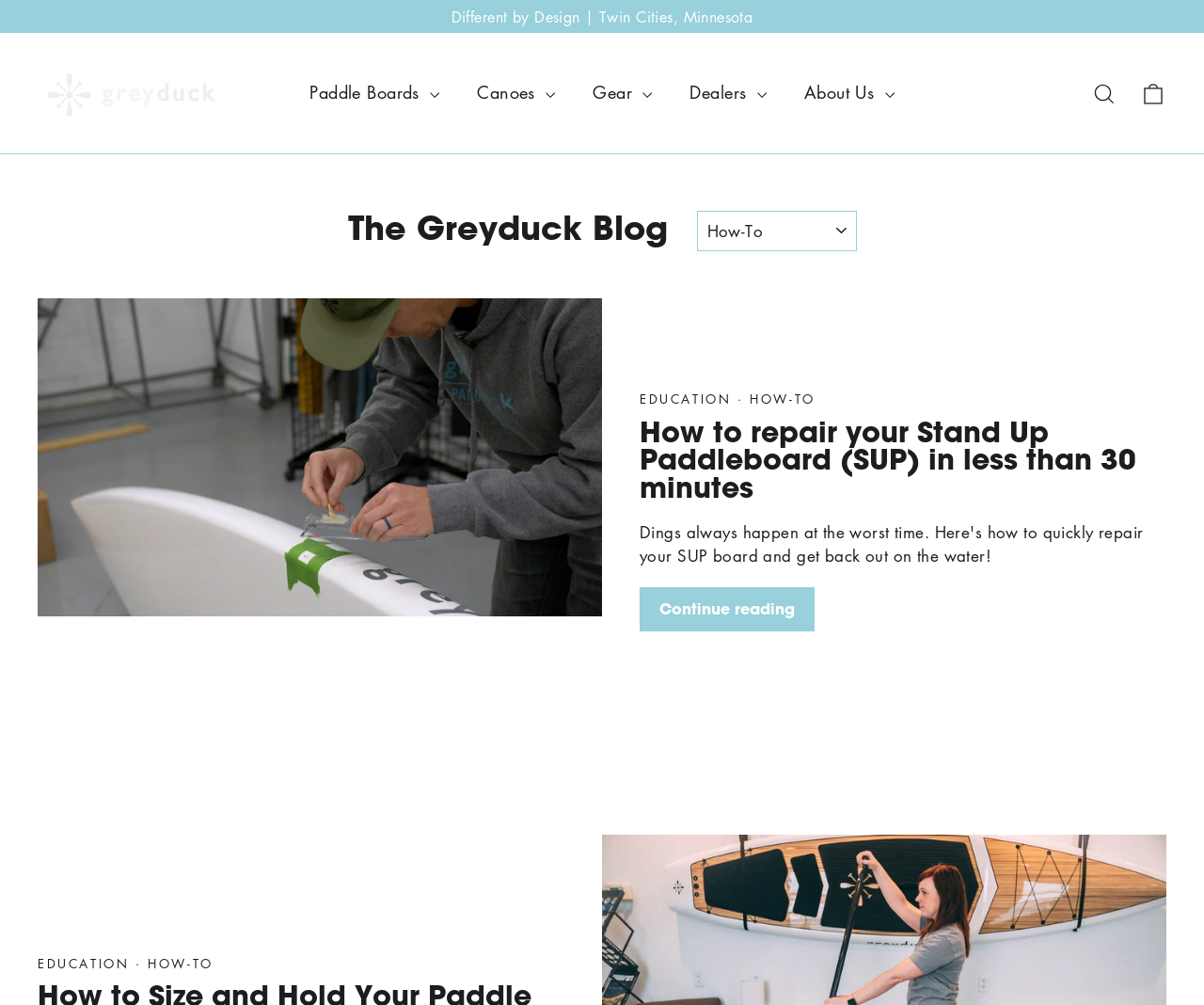Determine the bounding box coordinates for the area that needs to be clicked to fulfill this task: "Read the 'How to repair your Stand Up Paddleboard (SUP) in less than 30 minutes' article". The coordinates must be given as four float numbers between 0 and 1, i.e., [left, top, right, bottom].

[0.531, 0.415, 0.969, 0.499]